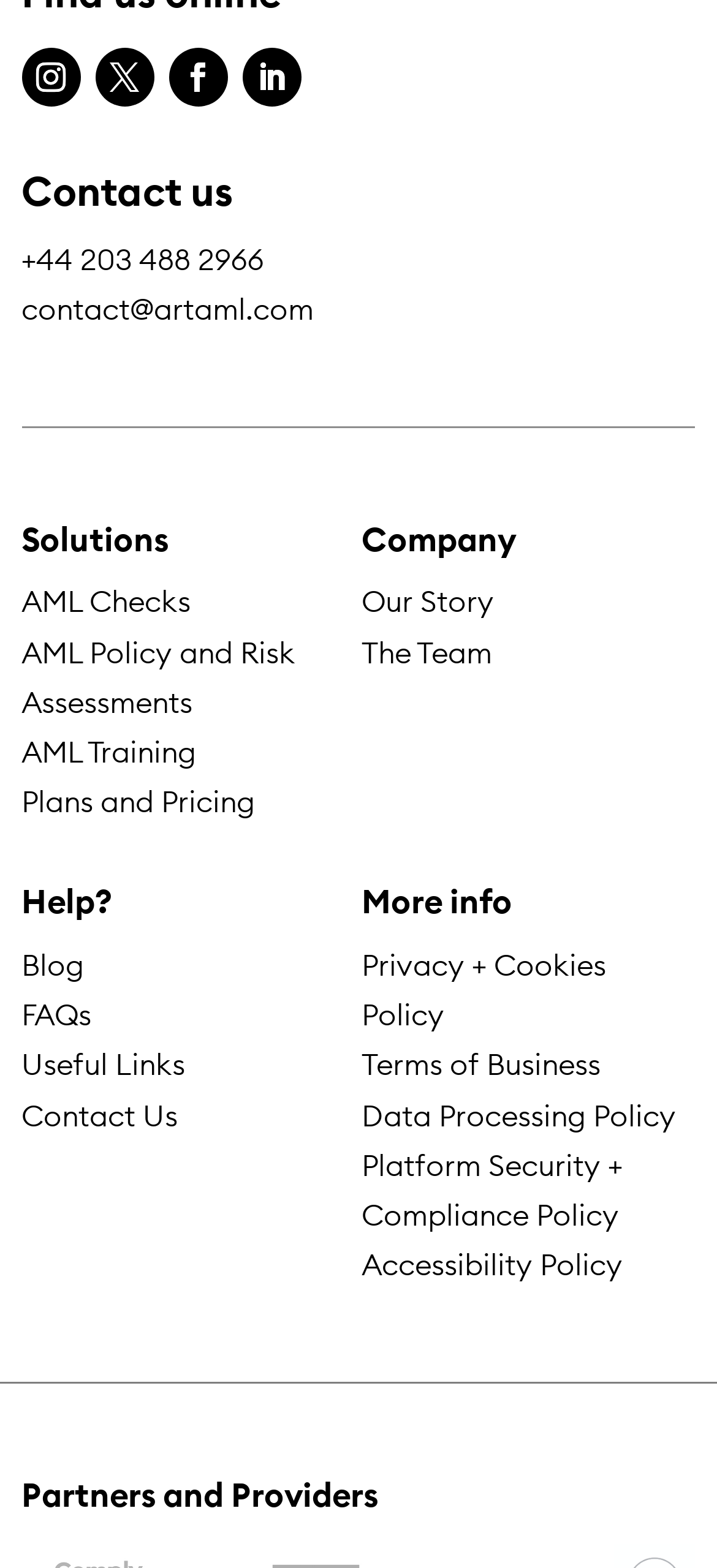What is the phone number to contact?
Carefully analyze the image and provide a thorough answer to the question.

I found the phone number by looking at the link elements under the 'Contact us' heading, and the phone number is explicitly stated as '+44 203 488 2966'.